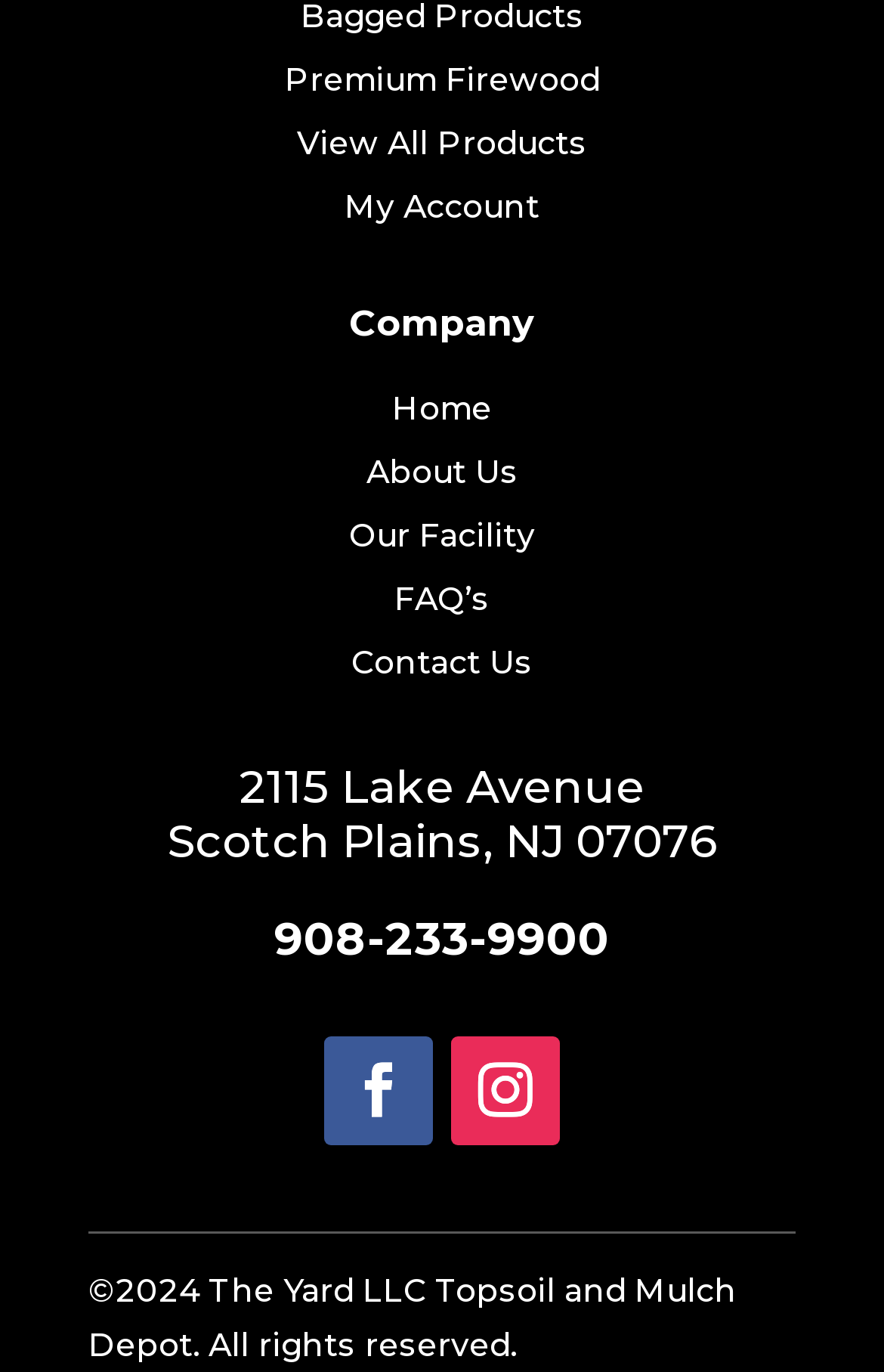What is the company's address?
Using the picture, provide a one-word or short phrase answer.

2115 Lake Avenue, Scotch Plains, NJ 07076